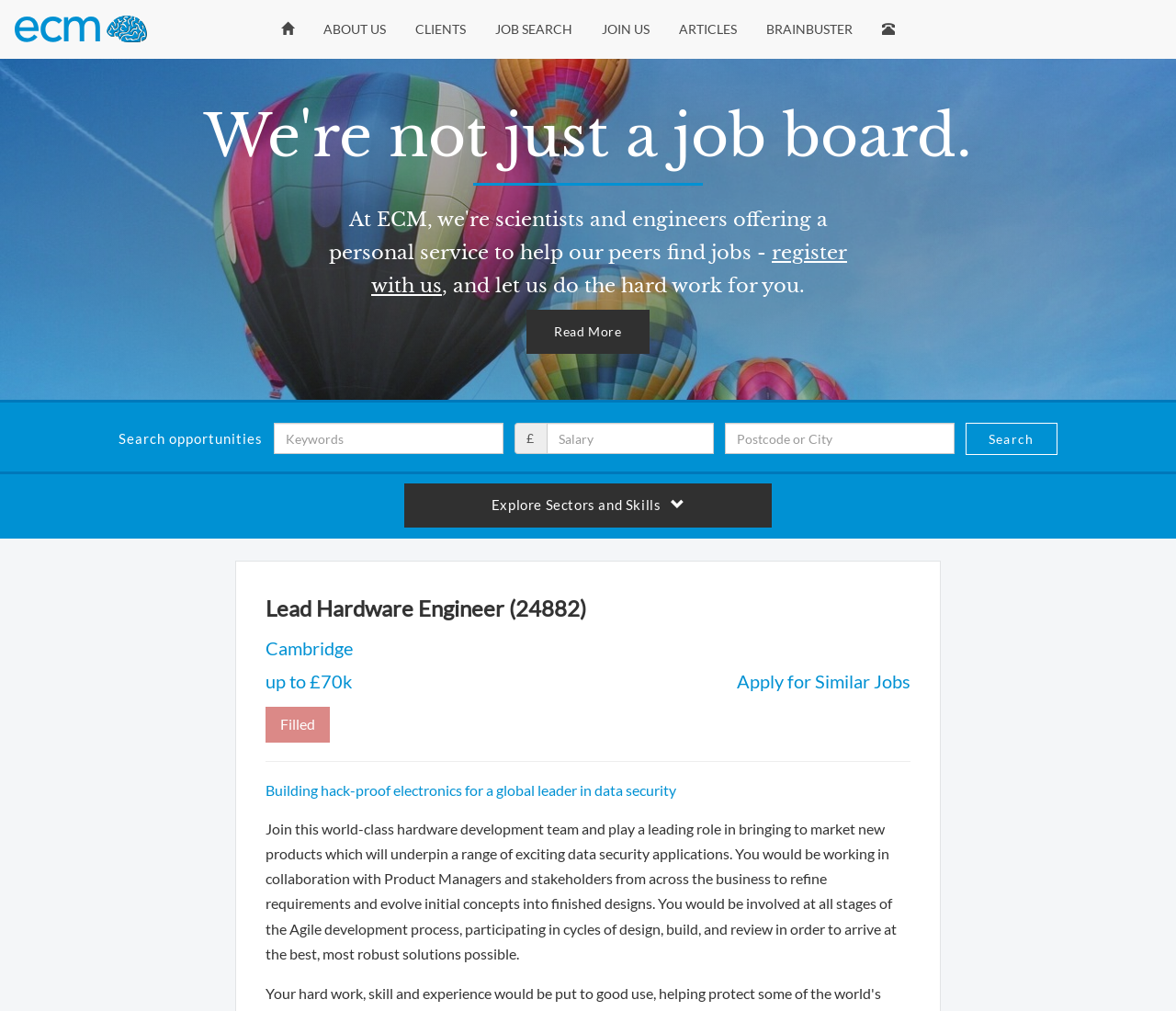Please determine the bounding box coordinates of the element to click in order to execute the following instruction: "Register with us". The coordinates should be four float numbers between 0 and 1, specified as [left, top, right, bottom].

[0.316, 0.238, 0.72, 0.294]